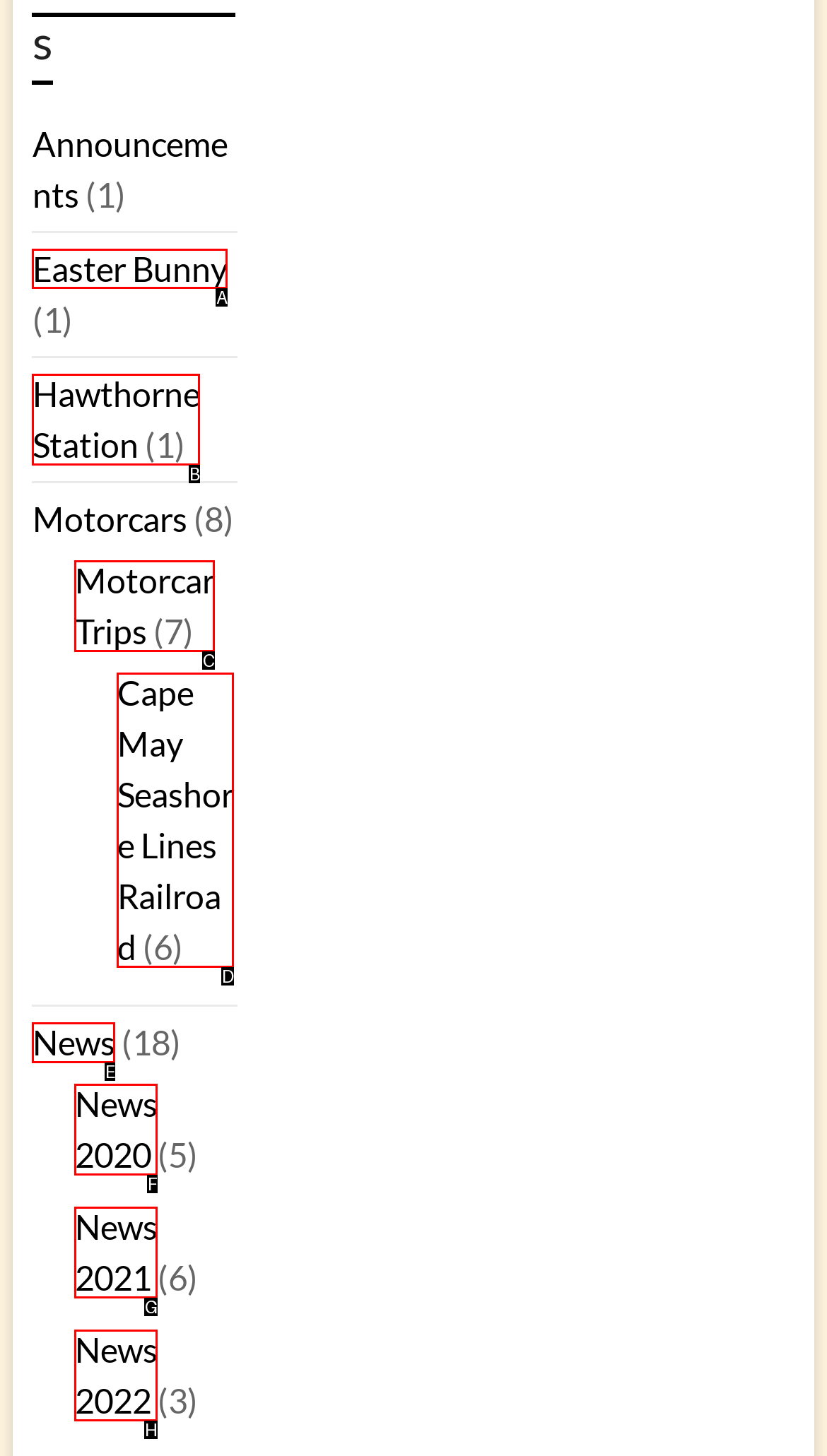Which UI element should be clicked to perform the following task: Visit Easter Bunny? Answer with the corresponding letter from the choices.

A